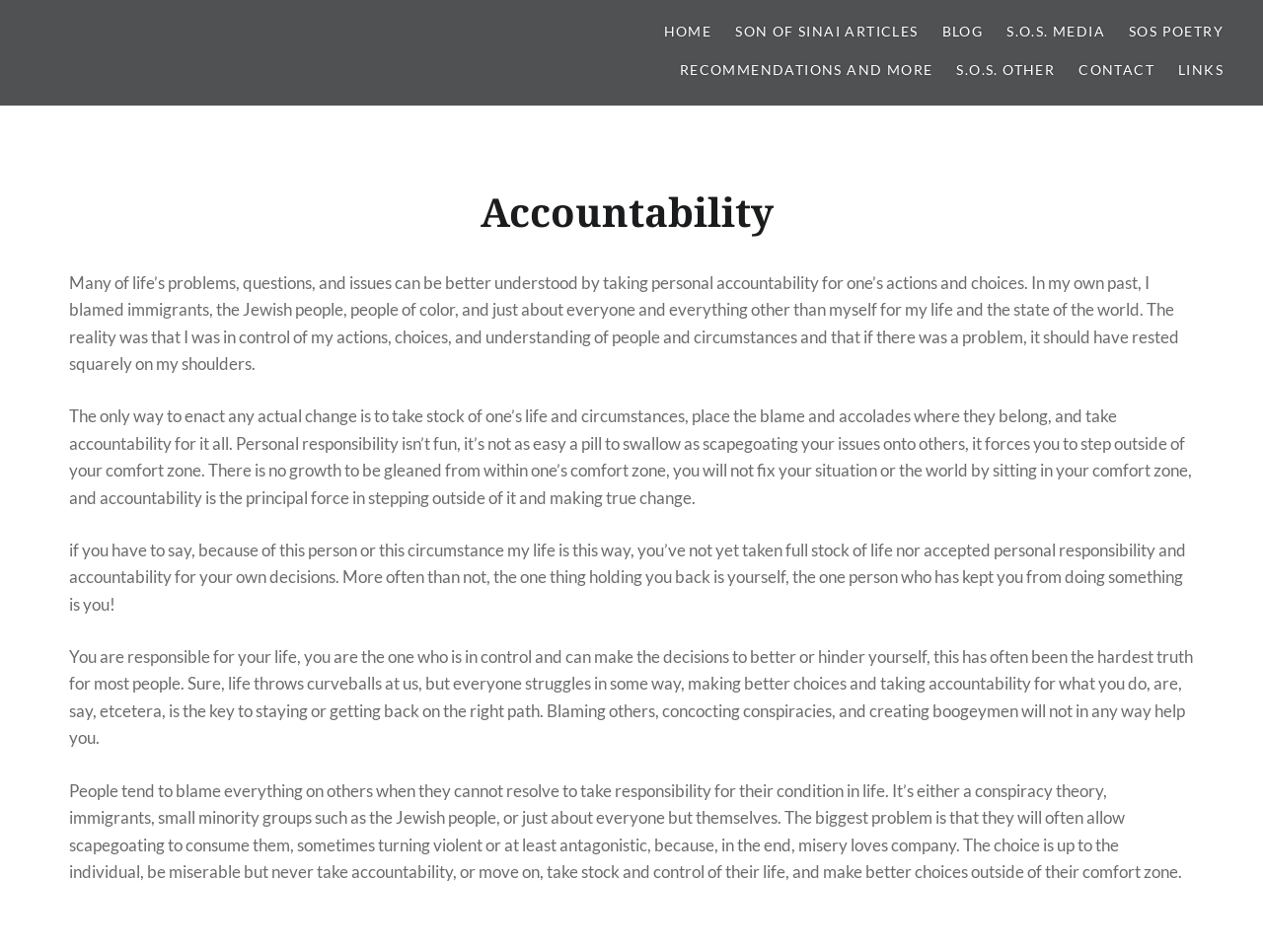Identify the bounding box coordinates for the UI element that matches this description: "Son of Sinai".

[0.031, 0.053, 0.172, 0.095]